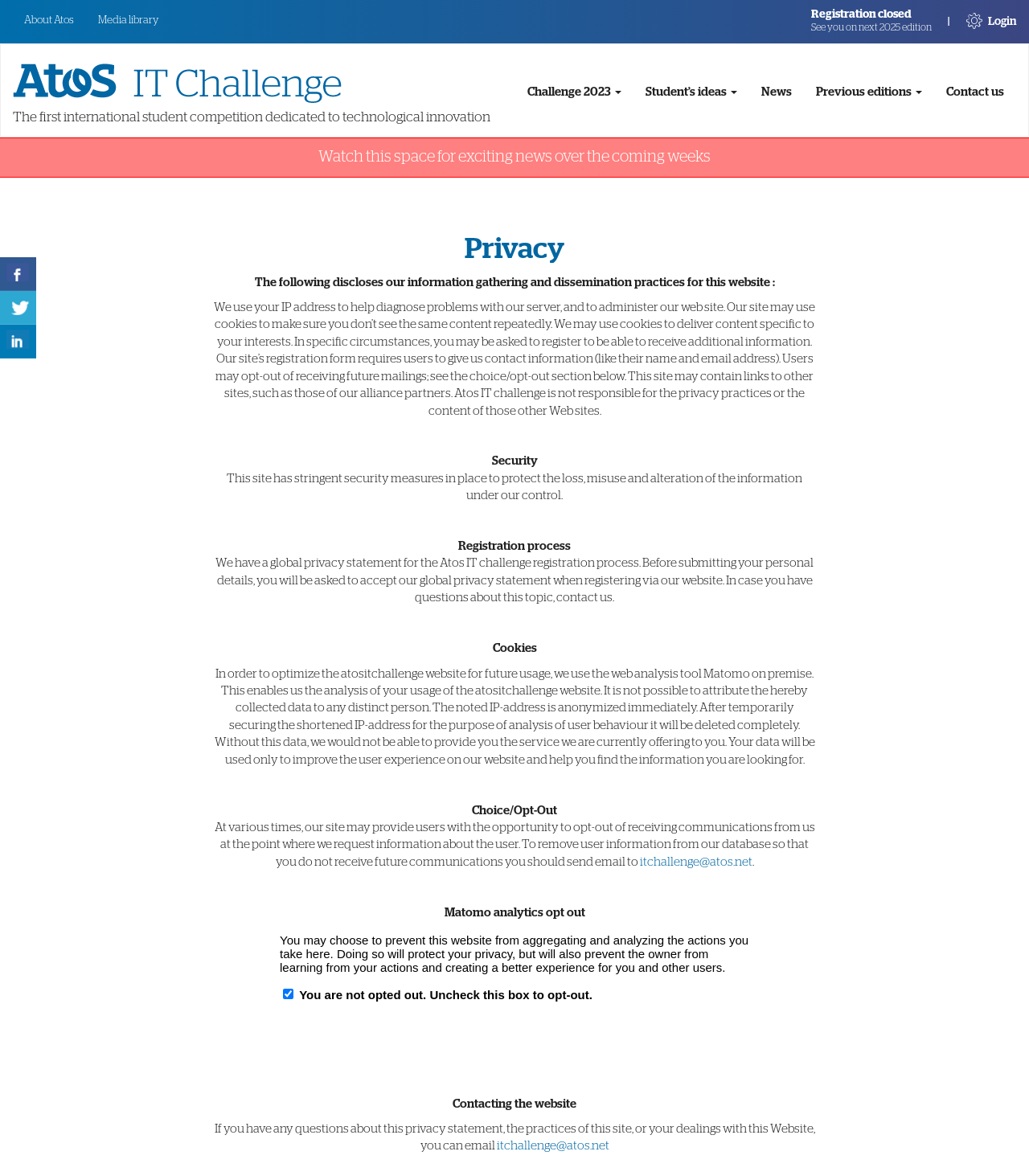Provide the bounding box coordinates of the HTML element this sentence describes: "News". The bounding box coordinates consist of four float numbers between 0 and 1, i.e., [left, top, right, bottom].

[0.728, 0.038, 0.781, 0.116]